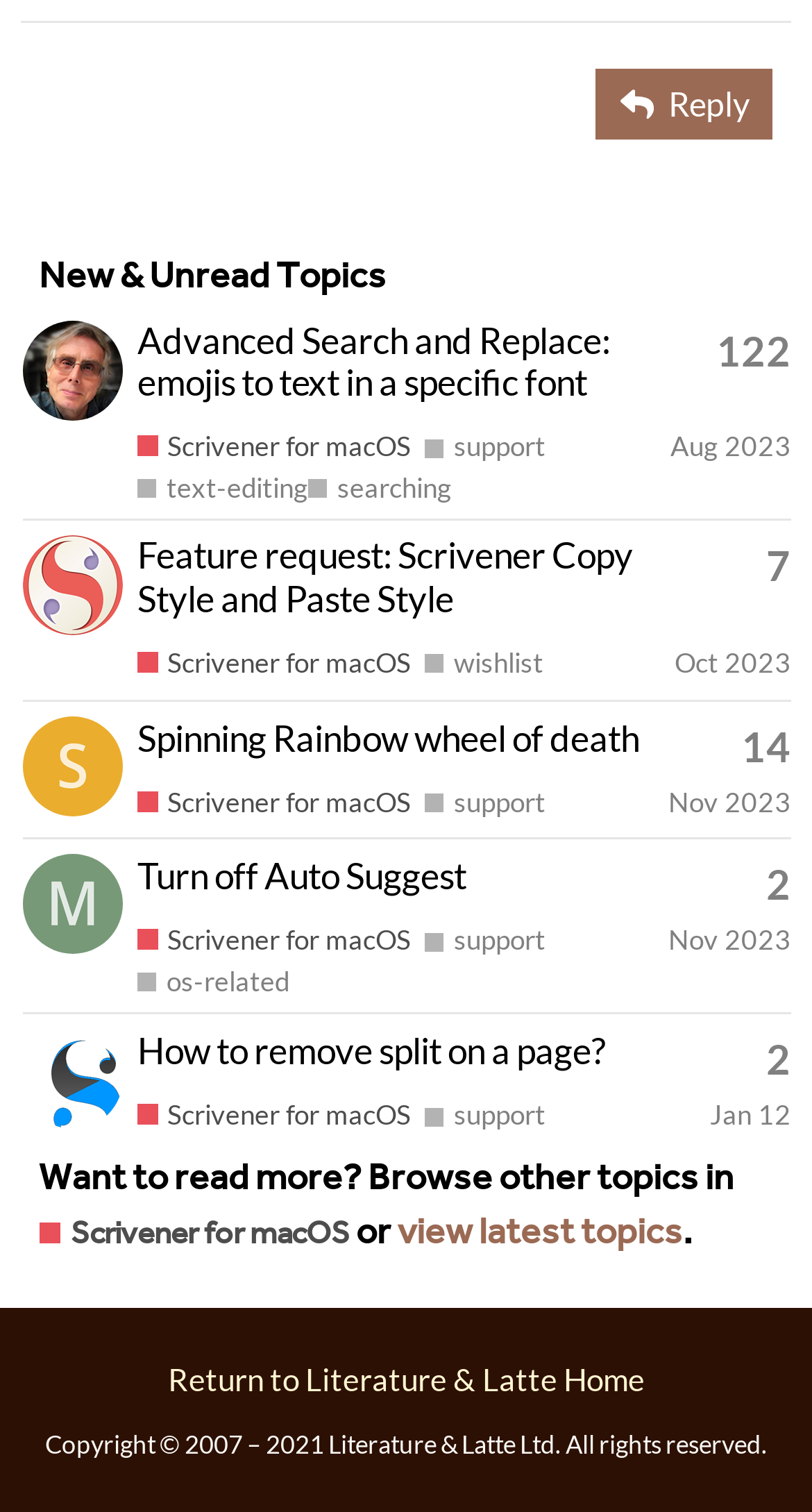Find the bounding box coordinates of the element to click in order to complete the given instruction: "View a topic."

[0.169, 0.21, 0.751, 0.268]